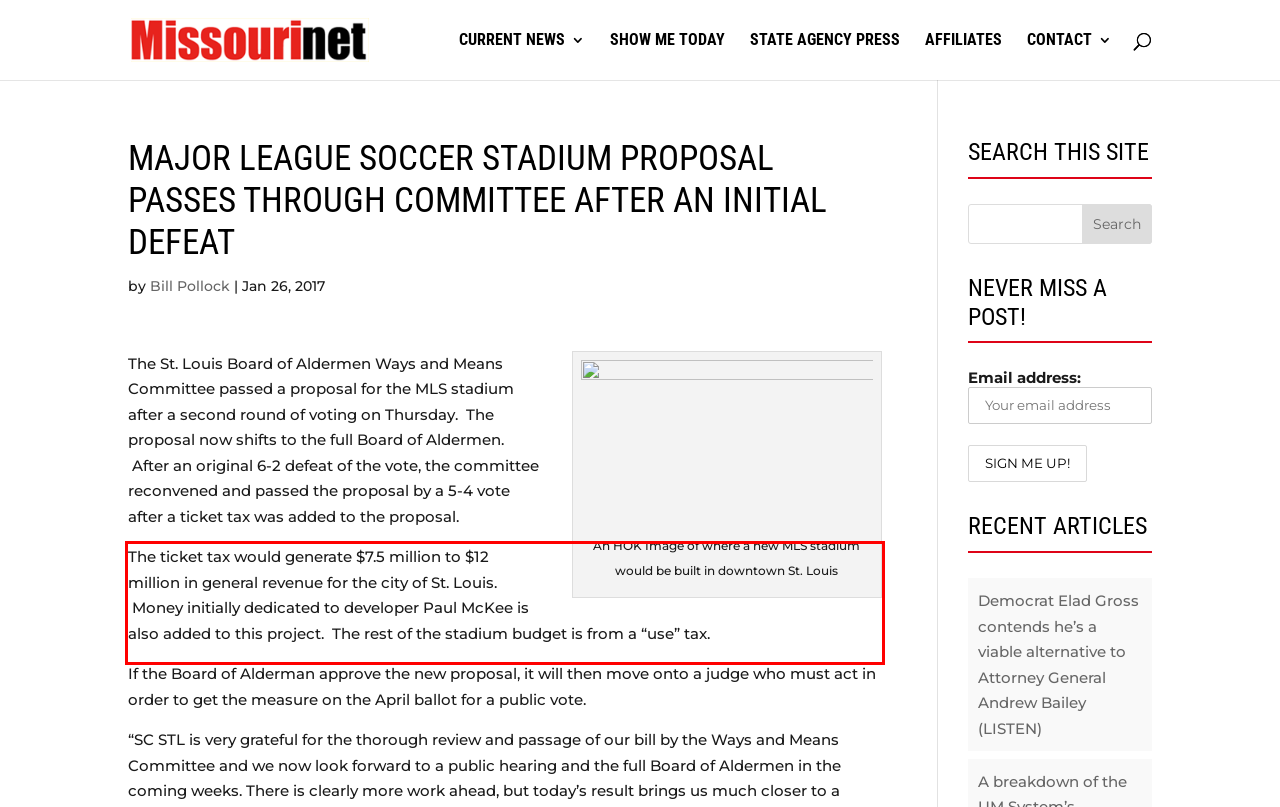Please examine the webpage screenshot and extract the text within the red bounding box using OCR.

The ticket tax would generate $7.5 million to $12 million in general revenue for the city of St. Louis. Money initially dedicated to developer Paul McKee is also added to this project. The rest of the stadium budget is from a “use” tax.